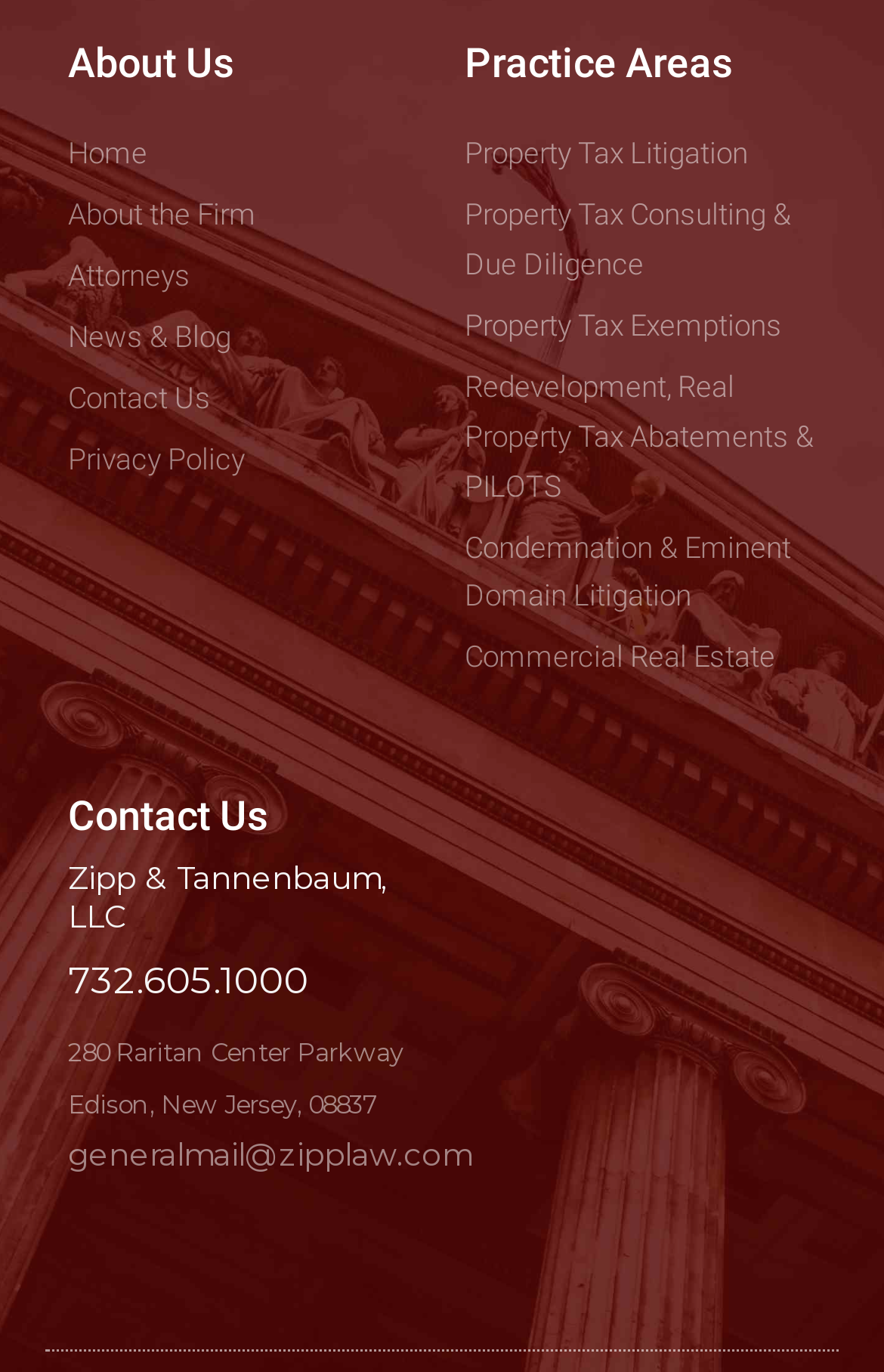What is the phone number of Zipp & Tannenbaum, LLC?
Based on the image, please offer an in-depth response to the question.

I found the phone number listed below the company name, Zipp & Tannenbaum, LLC, which is 732.605.1000.